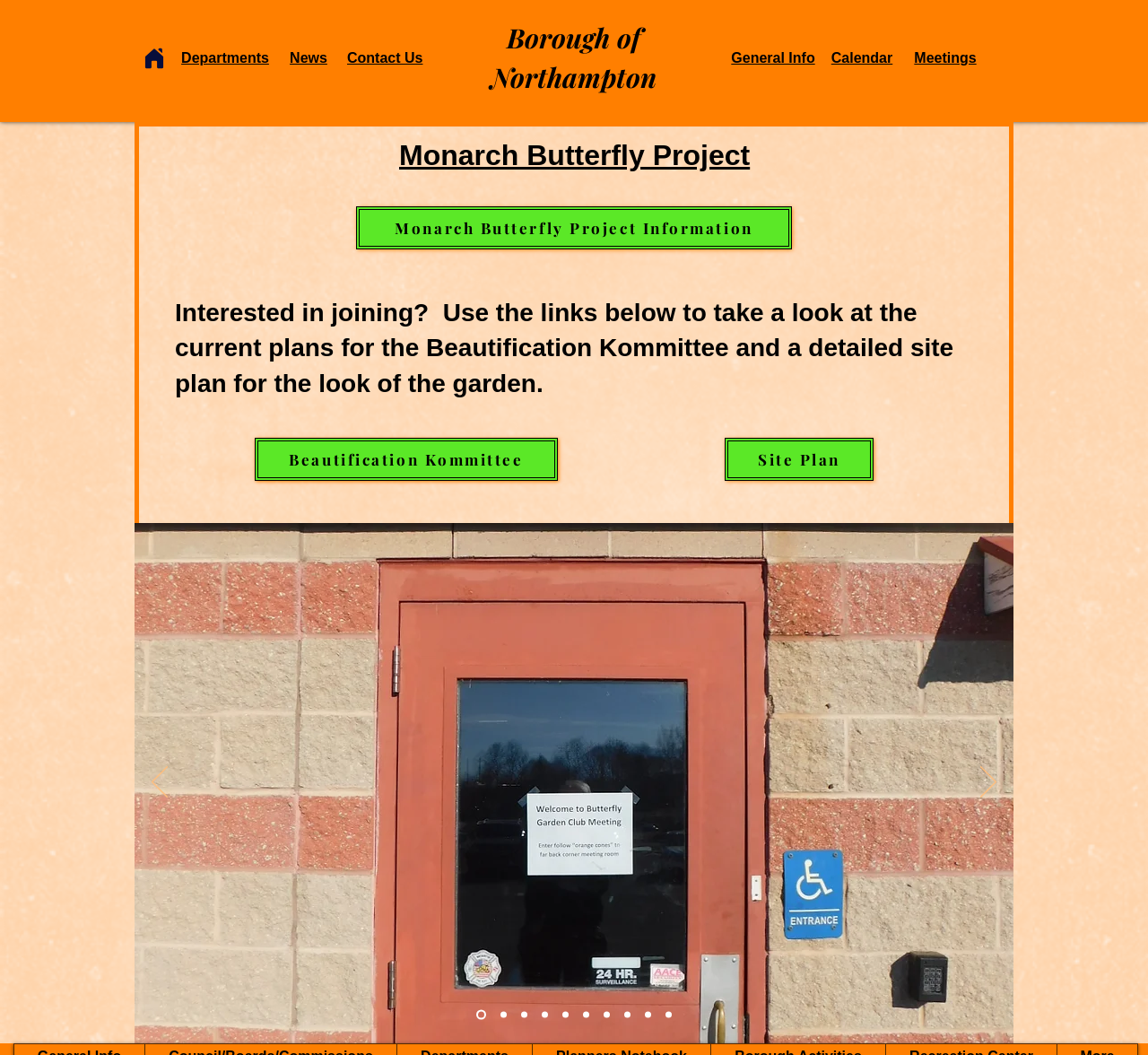Identify the bounding box coordinates of the clickable region to carry out the given instruction: "Go to Beautification Kommittee".

[0.222, 0.415, 0.486, 0.456]